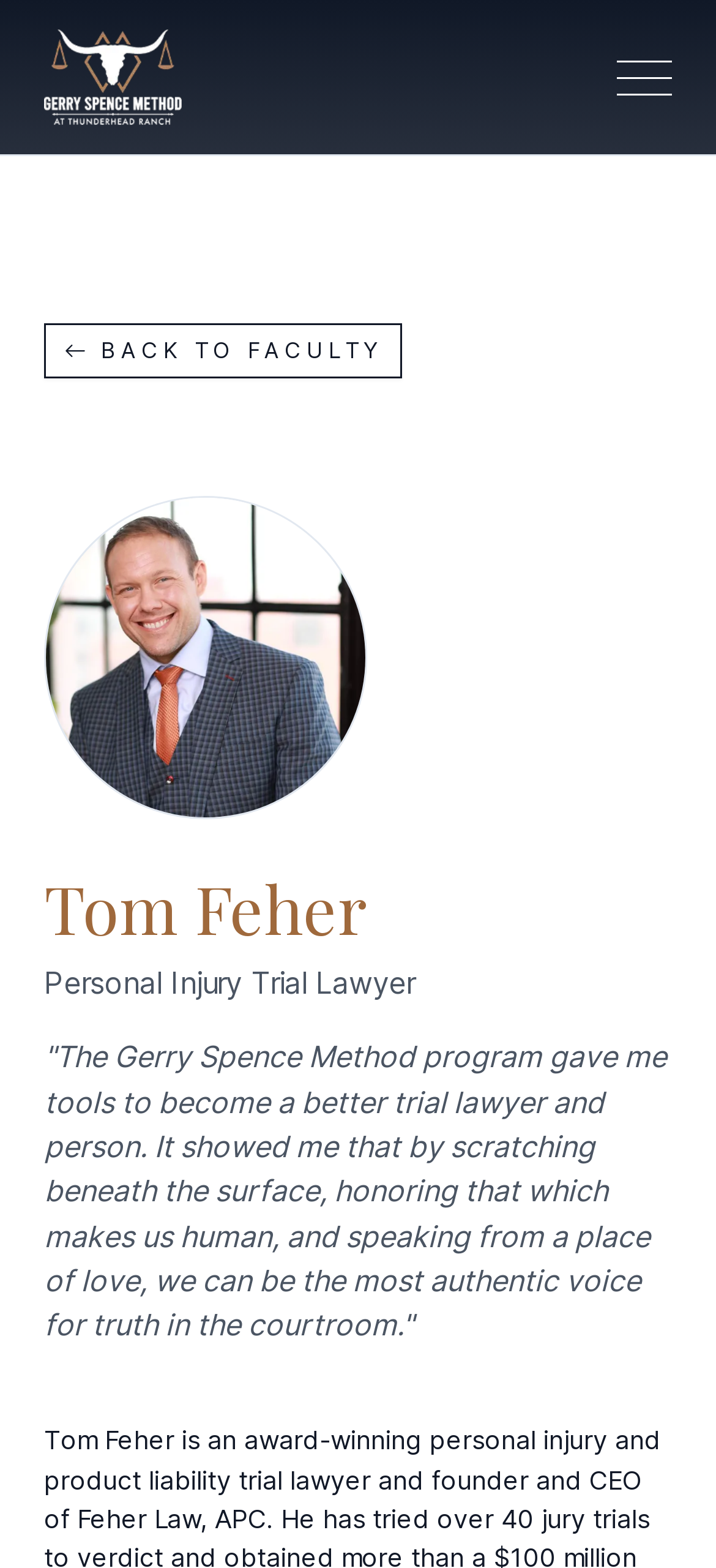What is the purpose of the button on this webpage?
Using the image as a reference, answer the question in detail.

I can find this information by looking at the button element with the text 'BACK TO FACULTY', which suggests that its purpose is to navigate back to a faculty page.